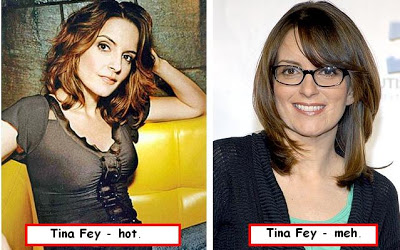How many images of Tina Fey are shown?
Please analyze the image and answer the question with as much detail as possible.

The image features a split comparison of Tina Fey, with two distinct images of her on either side, showcasing different looks and styles, which are labeled as 'hot' and 'meh' respectively.